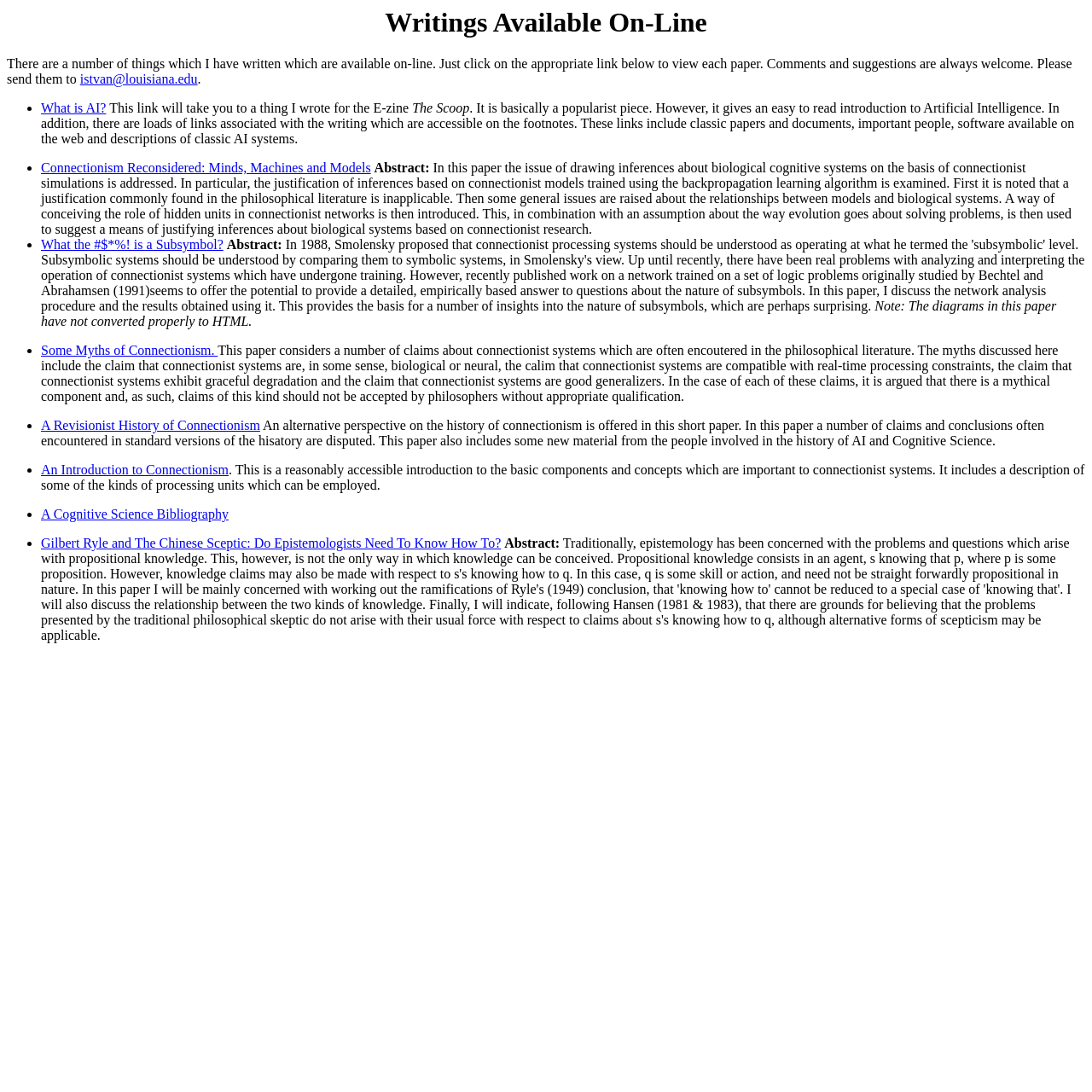How can readers provide feedback on the writings?
Based on the screenshot, provide a one-word or short-phrase response.

By sending comments to istvan@louisiana.edu